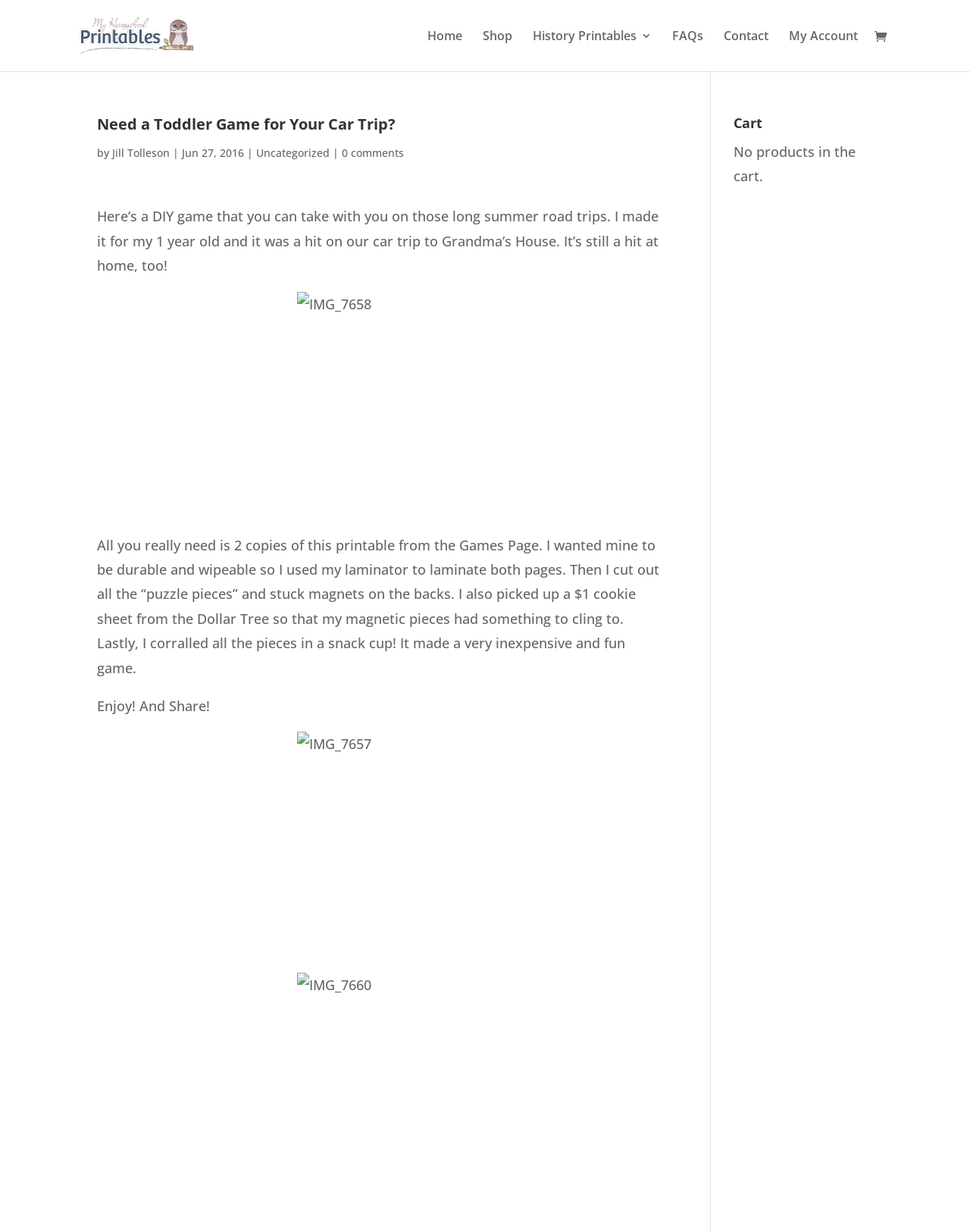Create a full and detailed caption for the entire webpage.

This webpage is about a DIY game for toddlers to play during car trips. At the top, there is a navigation menu with links to "Home", "Shop", "History Printables 3", "FAQs", "Contact", and "My Account". To the right of the navigation menu, there is a small icon with a link to an unknown destination.

Below the navigation menu, there is a heading that reads "Need a Toddler Game for Your Car Trip?" followed by the author's name, "Jill Tolleson", and the date "Jun 27, 2016". Underneath, there is a brief description of the game, which is a DIY puzzle that can be made using a printable from the Games Page. The game is designed to be durable and wipeable, and can be played on a cookie sheet with magnetic pieces.

On the right side of the page, there are three images showing the game in action. The first image is located above the description of the game, and the other two are below the description.

Further down the page, there is a section with a heading that reads "Cart", which indicates that the cart is empty with the text "No products in the cart."